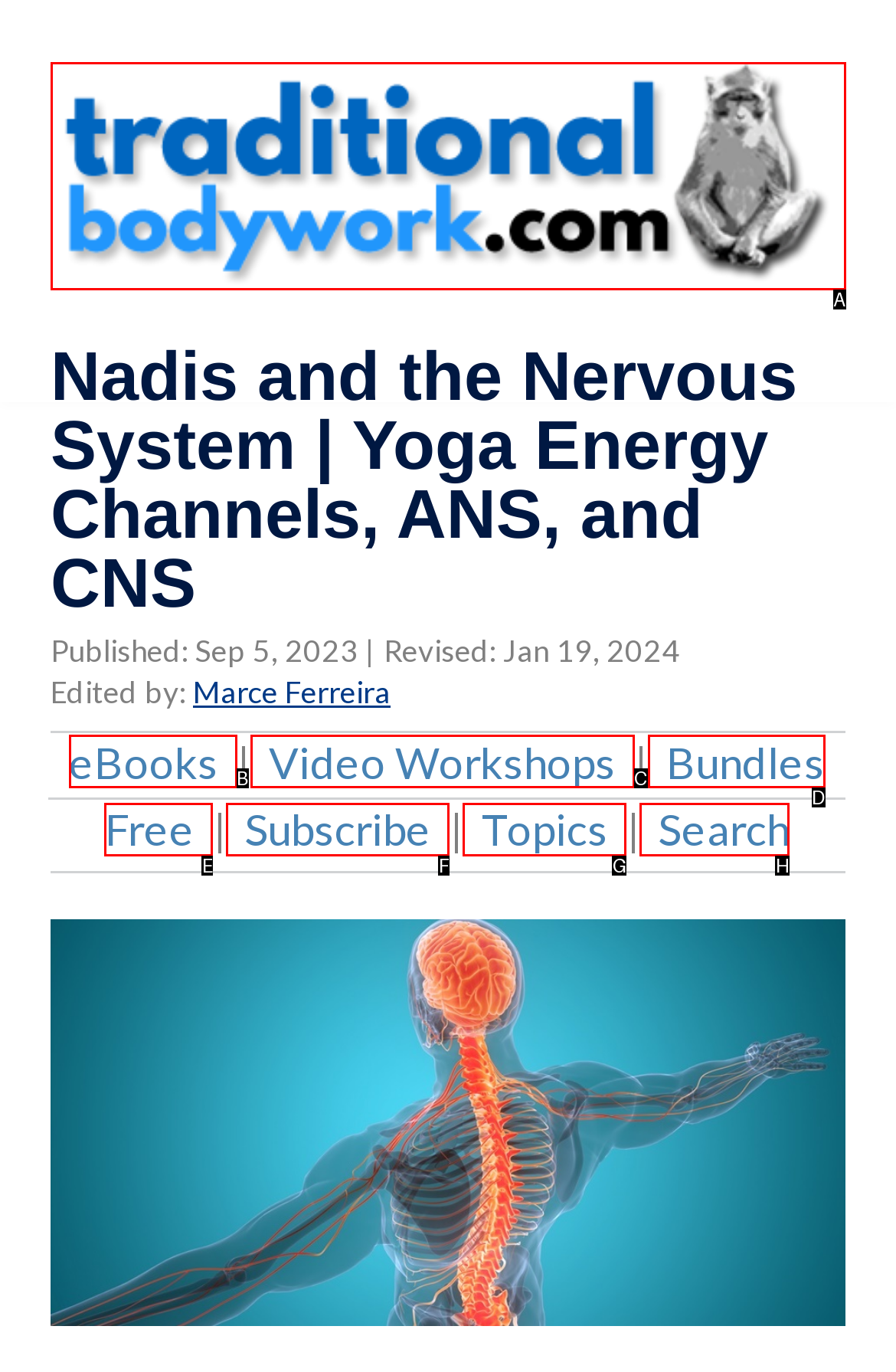Using the description: Bundles, find the best-matching HTML element. Indicate your answer with the letter of the chosen option.

D